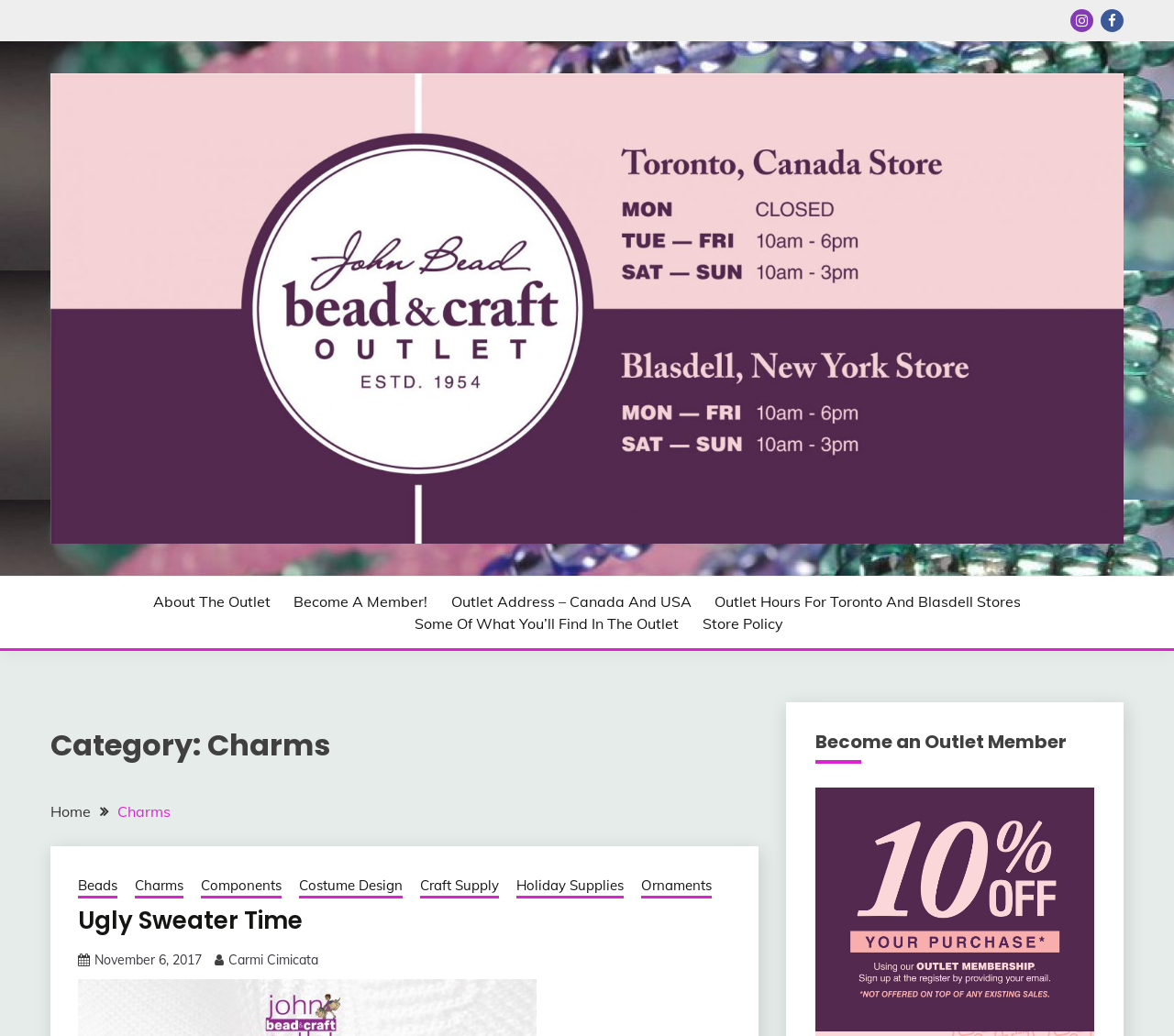What is the location of the outlet?
Provide a detailed and well-explained answer to the question.

I found the answer by looking at the static text 'Toronto, Canada and Blasdell, New York' which is likely to be the location of the outlet.